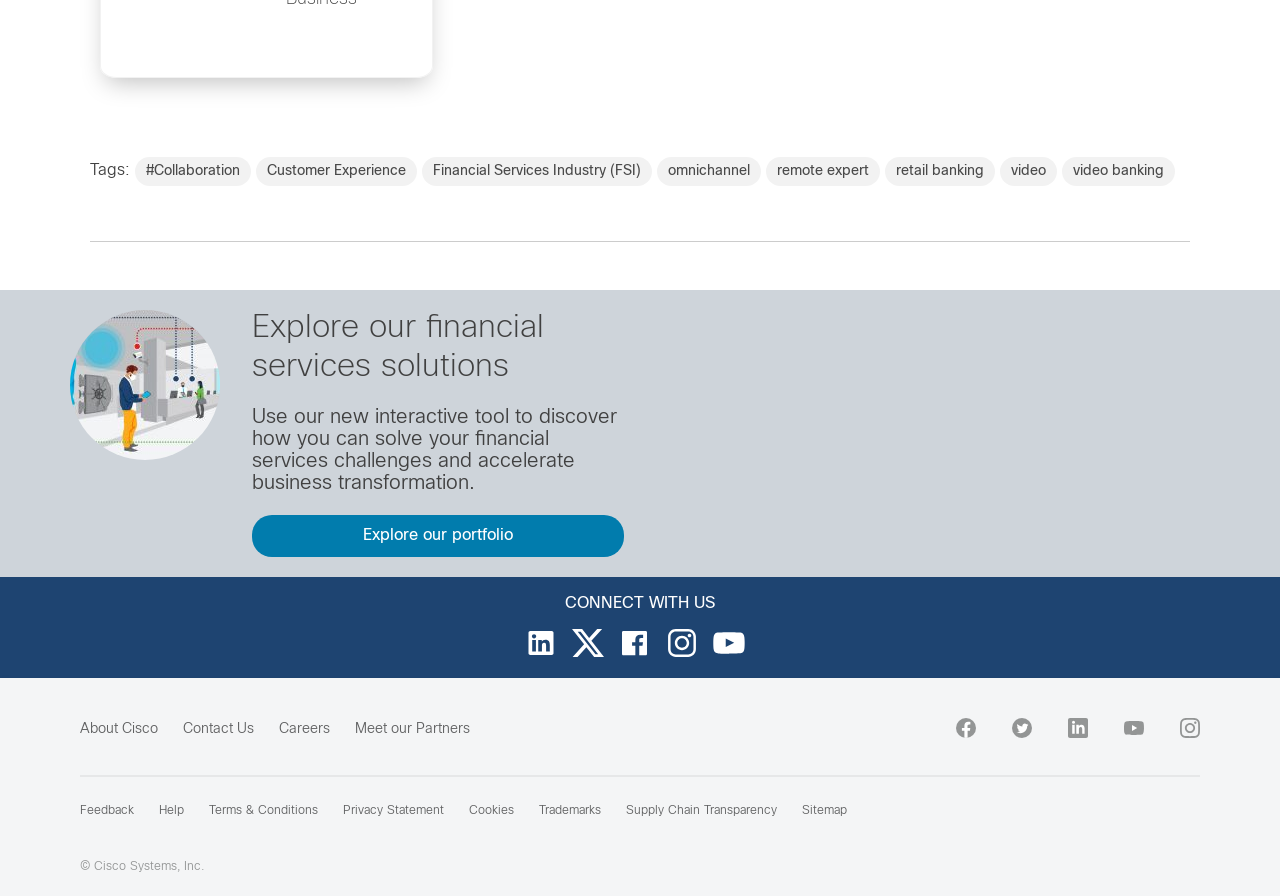Please locate the bounding box coordinates of the element that should be clicked to complete the given instruction: "Click on the 'Customer Experience' link".

[0.2, 0.176, 0.325, 0.208]